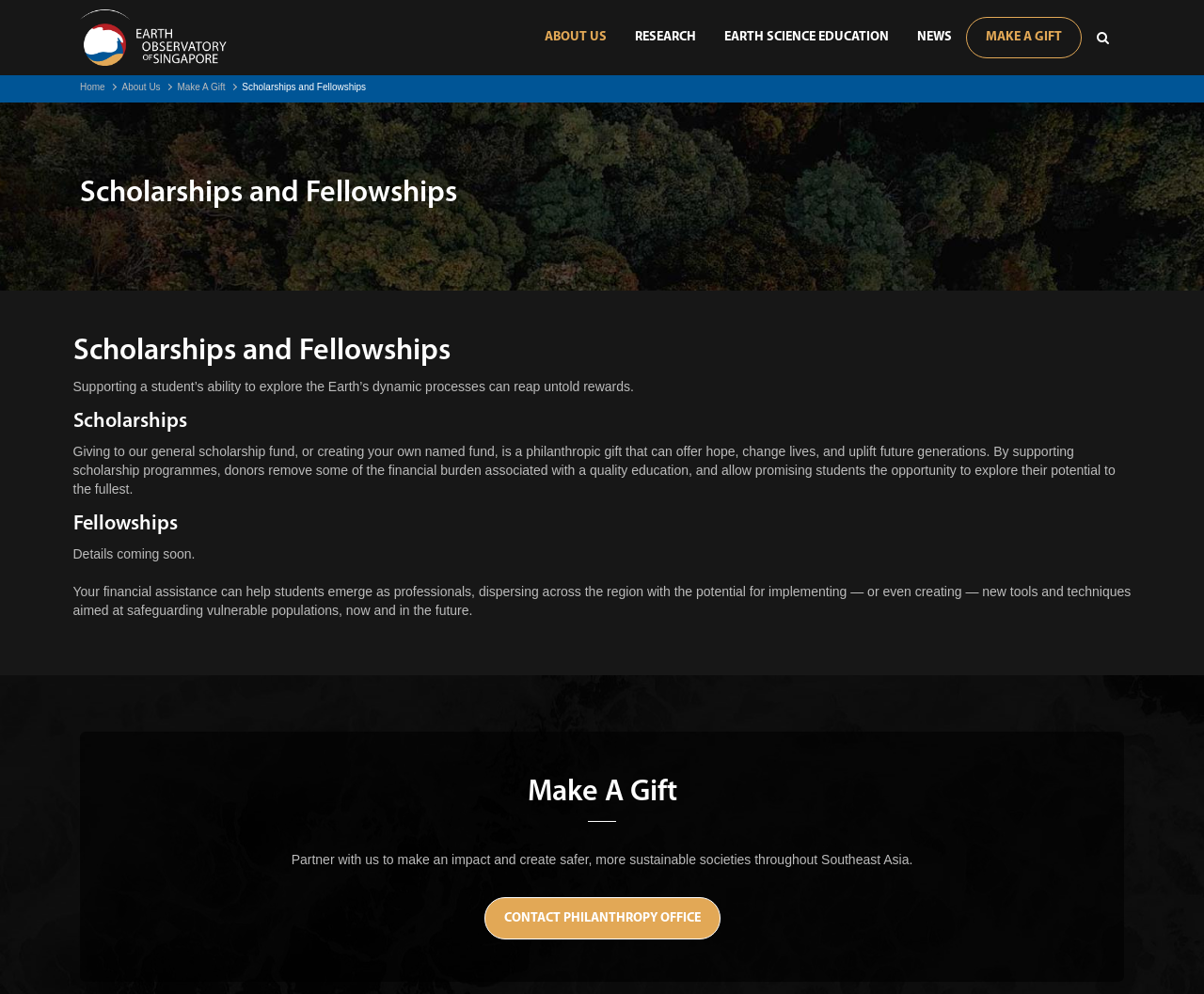Refer to the image and provide a thorough answer to this question:
What are the two main categories of support?

The webpage is divided into two main sections, one with the heading 'Scholarships' and the other with the heading 'Fellowships', indicating that these are the two main categories of support.